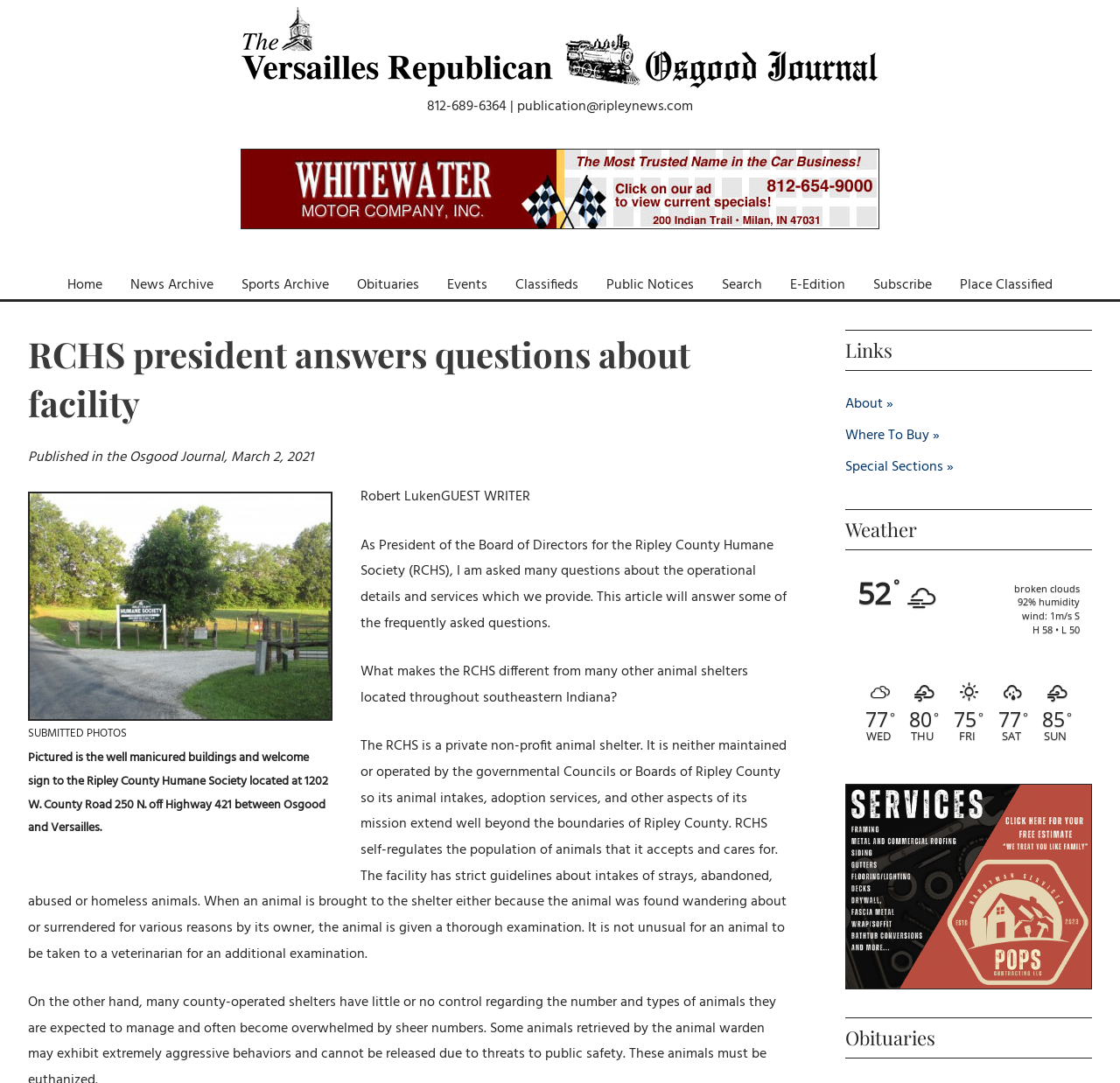Identify the bounding box coordinates of the part that should be clicked to carry out this instruction: "View the 'RCHS president answers questions about facility' article".

[0.025, 0.304, 0.705, 0.395]